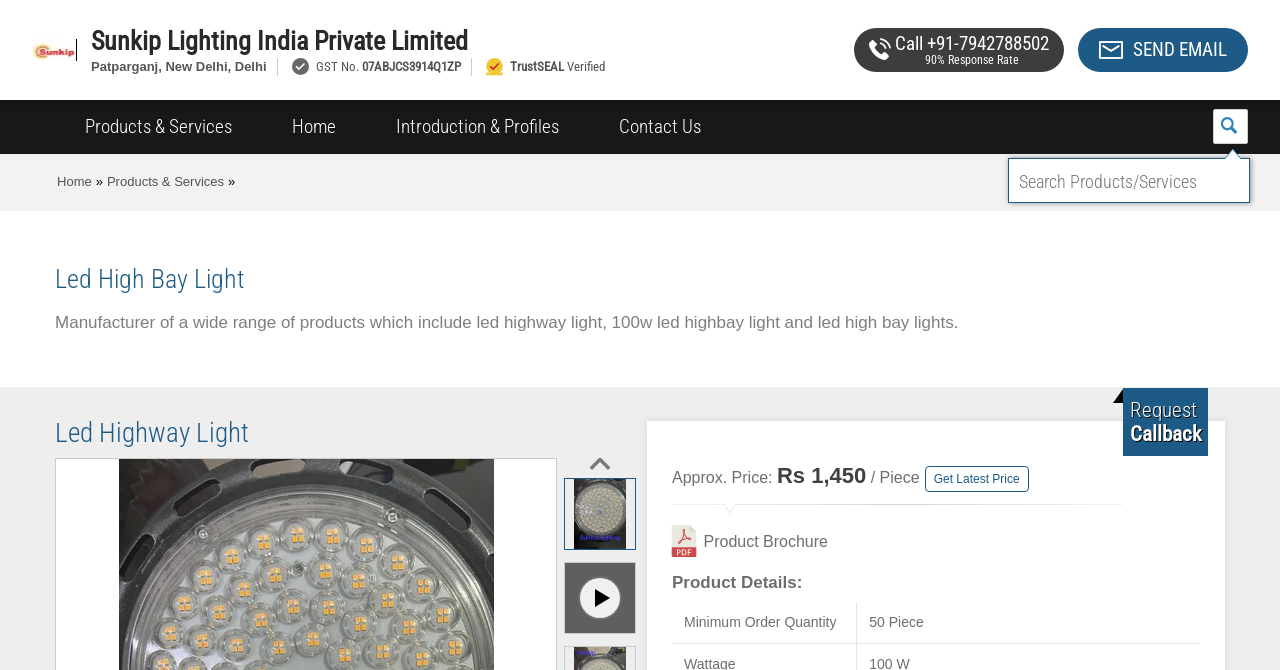Offer a thorough description of the webpage.

The webpage is about Sunkip Lighting India Private Limited, a manufacturer of LED high bay lights and other related products. At the top, there is a header section with the company's name and logo, along with their address, GST number, and TrustSEAL verification. Below this, there is a navigation menu with links to different sections of the website, including Products & Services, Home, Introduction & Profiles, and Contact Us.

On the left side, there is a search bar where users can search for products or services. Below the navigation menu, there is a heading that reads "Led High Bay Light" followed by a brief description of the product. This is accompanied by two images of the product.

Further down, there is a section with more details about the product, including its approximate price, which is Rs 1,450 per piece. There is also a "Get Latest Price" button and an image of the product brochure. Below this, there is a table with product details, including the minimum order quantity, which is 50 pieces.

On the right side, there is a call-to-action section that encourages users to request a callback from the company. Overall, the webpage is focused on showcasing the company's products and services, with a clean and organized layout that makes it easy to navigate.